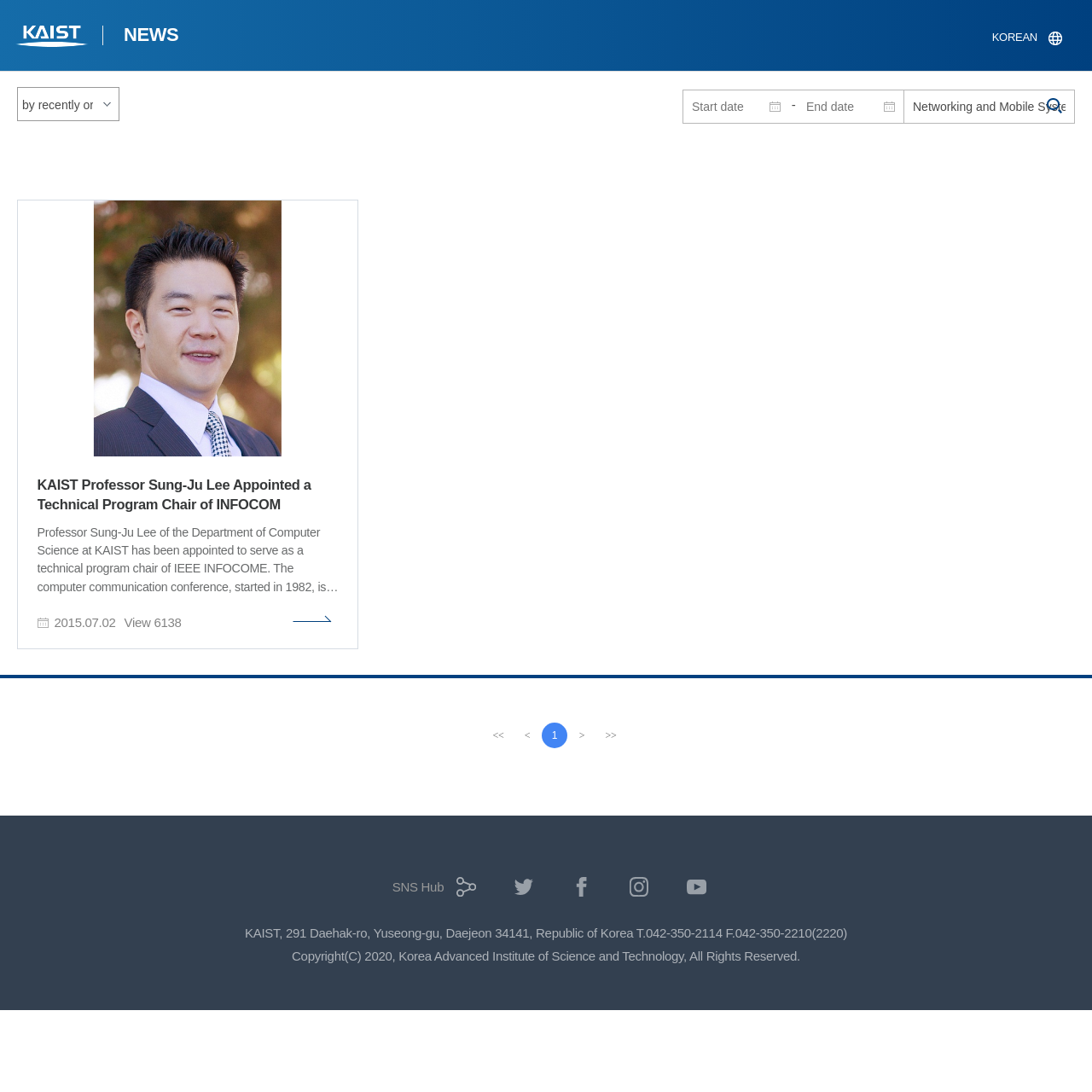Please find the bounding box coordinates of the element that must be clicked to perform the given instruction: "Visit the SNS Hub". The coordinates should be four float numbers from 0 to 1, i.e., [left, top, right, bottom].

[0.353, 0.797, 0.436, 0.838]